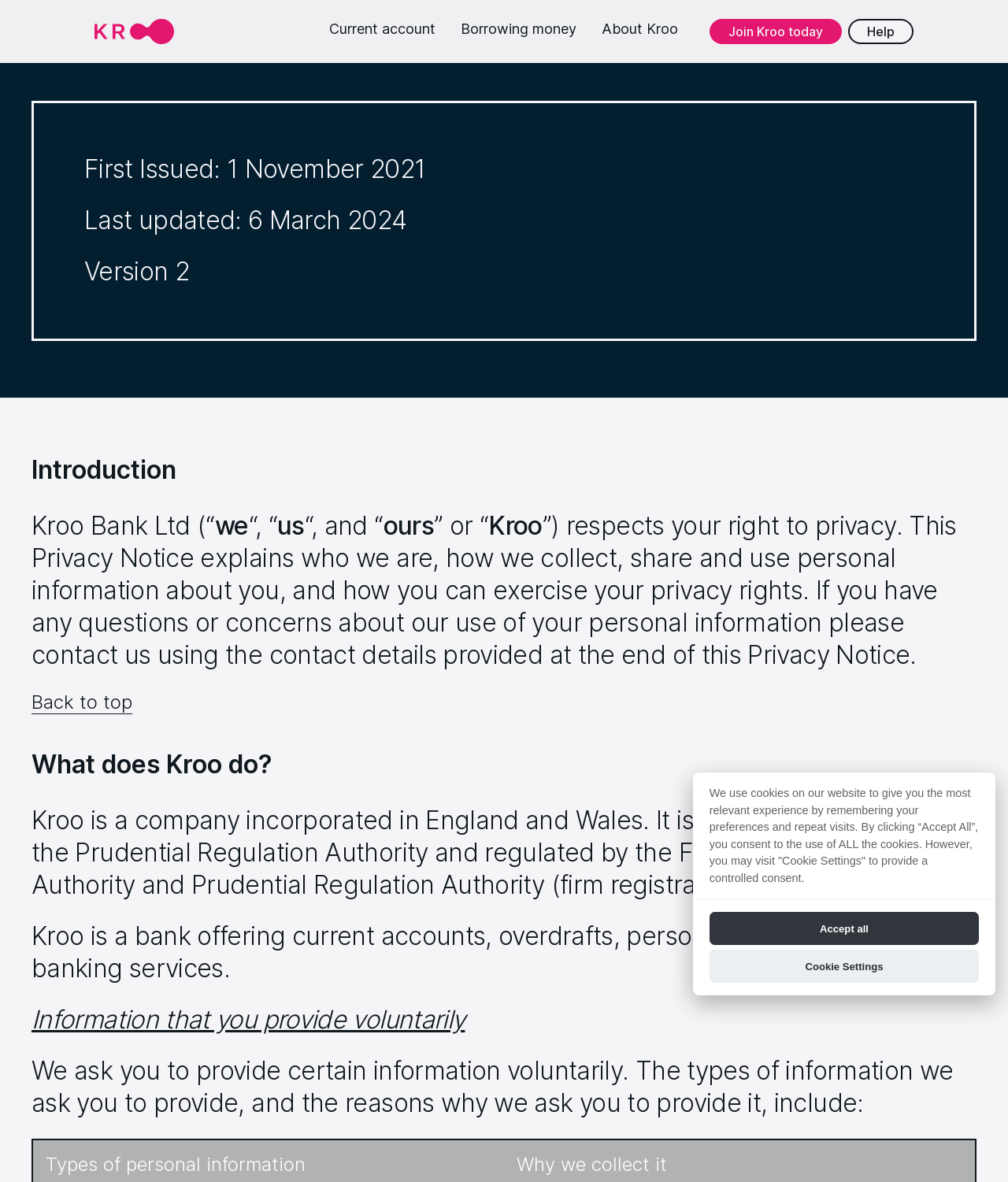Kindly determine the bounding box coordinates for the area that needs to be clicked to execute this instruction: "Go to last slide".

None